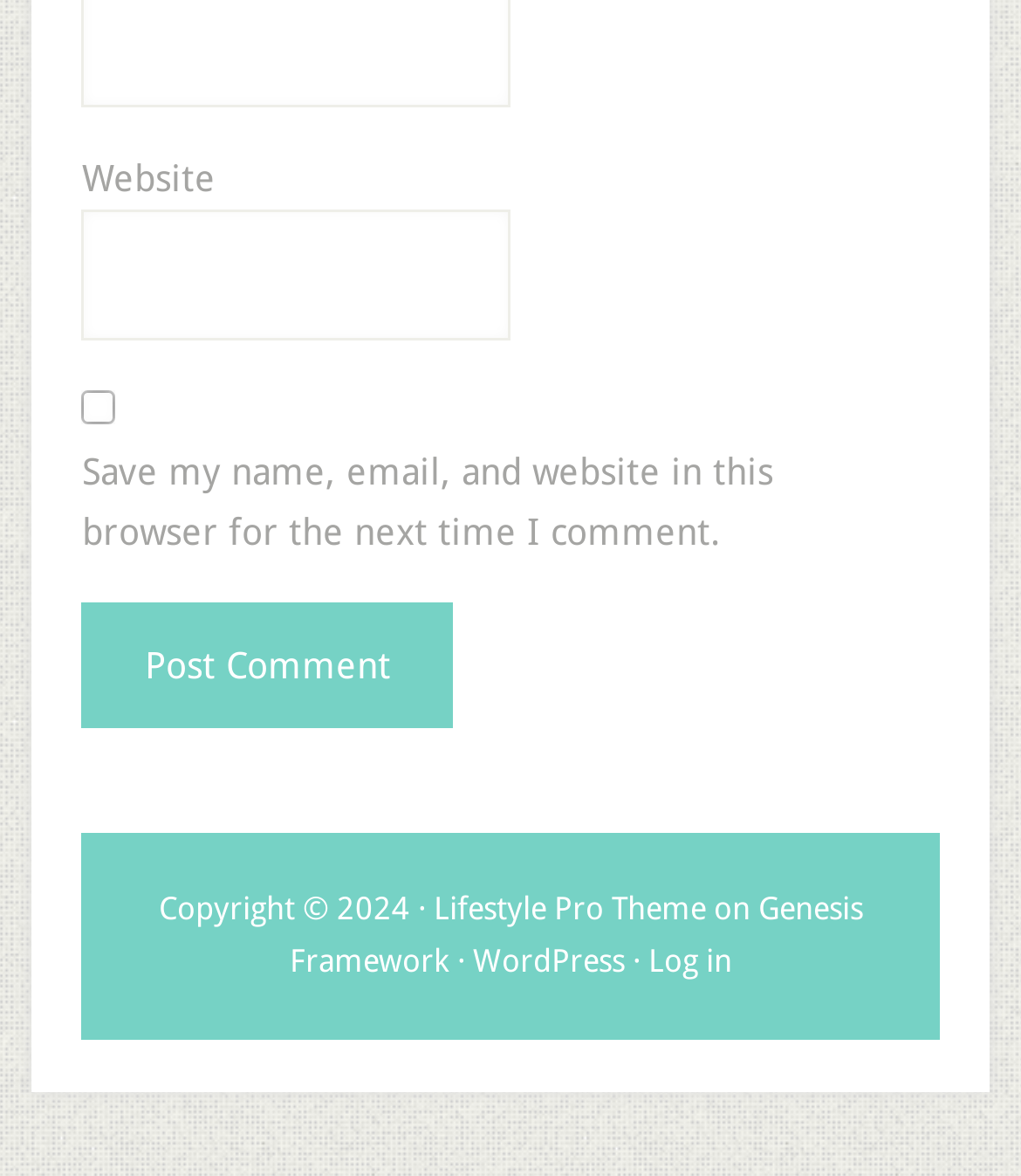Please provide a one-word or short phrase answer to the question:
How many links are in the footer?

4